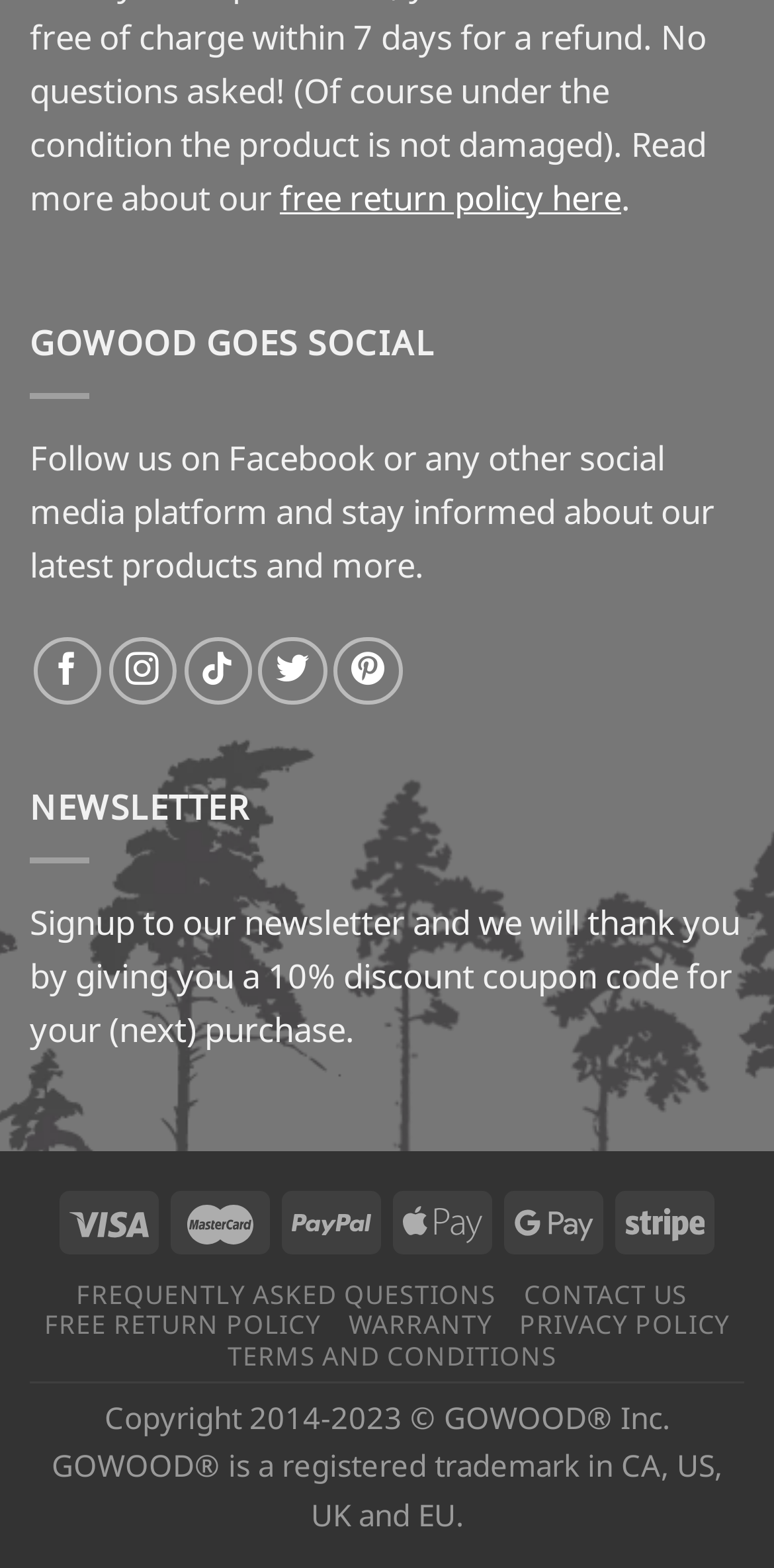Locate the bounding box coordinates of the element that should be clicked to execute the following instruction: "Read frequently asked questions".

[0.098, 0.814, 0.641, 0.837]